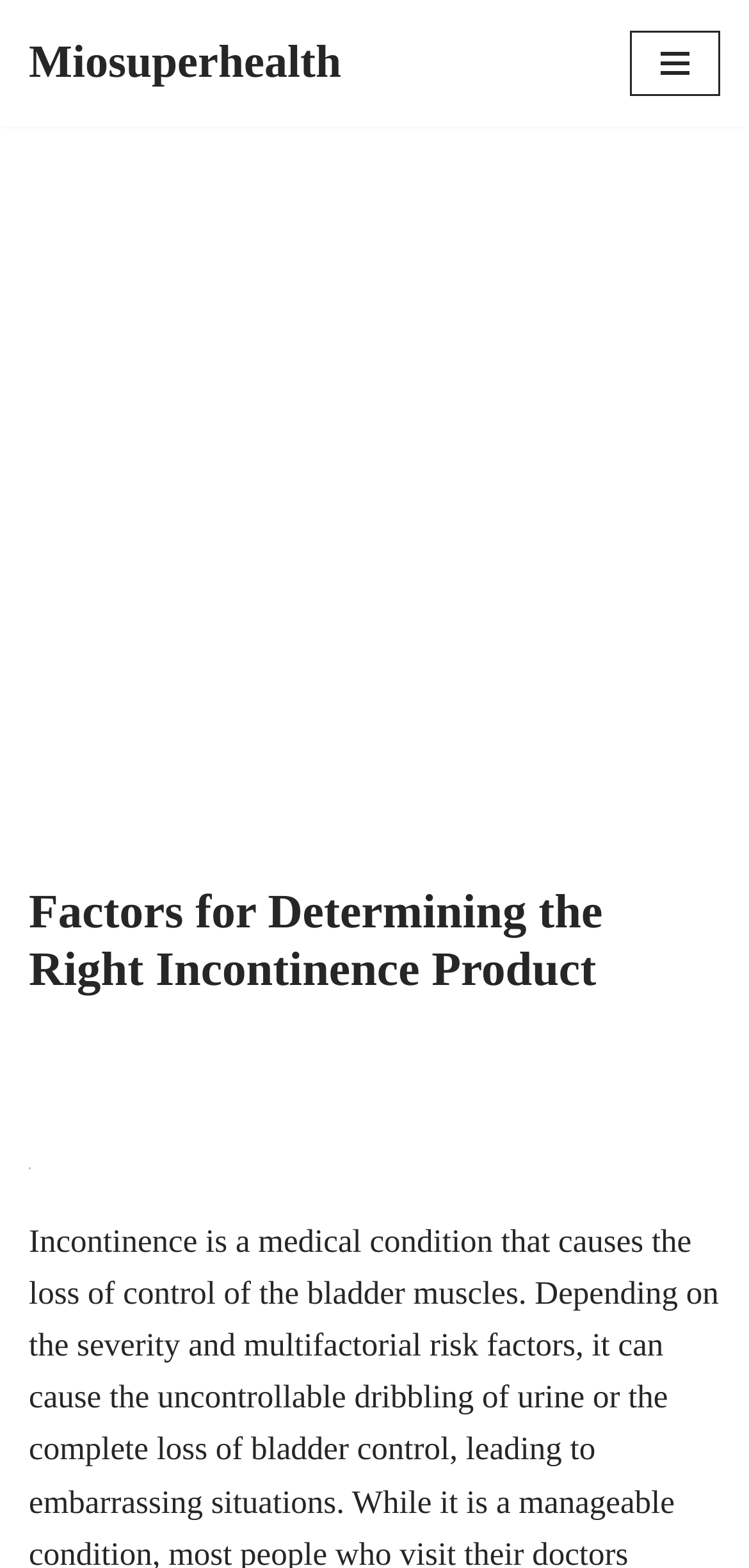What type of product is being discussed?
Based on the image, answer the question with as much detail as possible.

Based on the webpage content, it appears that the webpage is discussing factors to consider when determining the right incontinence product, suggesting that the product being discussed is related to incontinence.